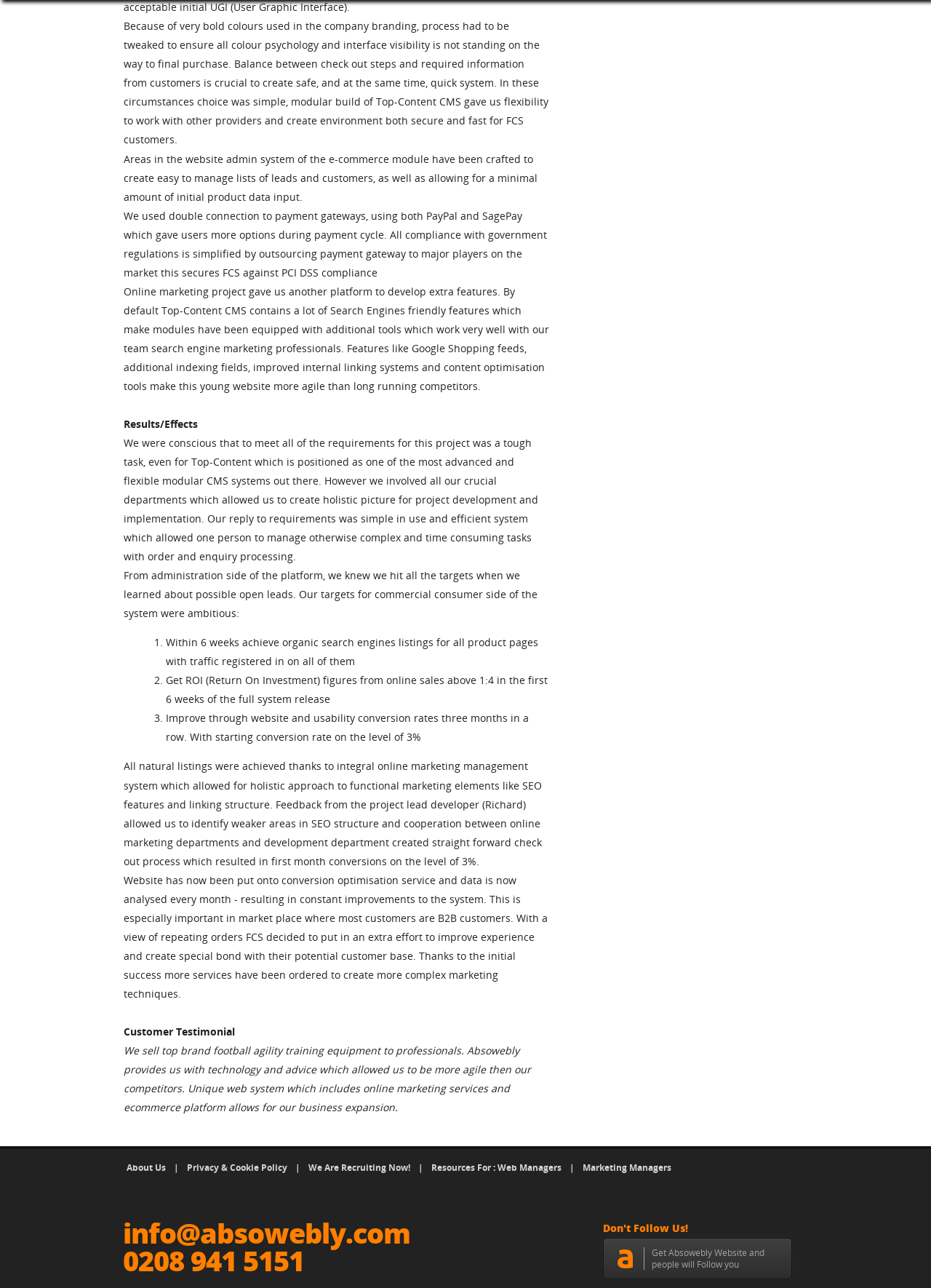Give a one-word or one-phrase response to the question:
What is the initial conversion rate?

3%